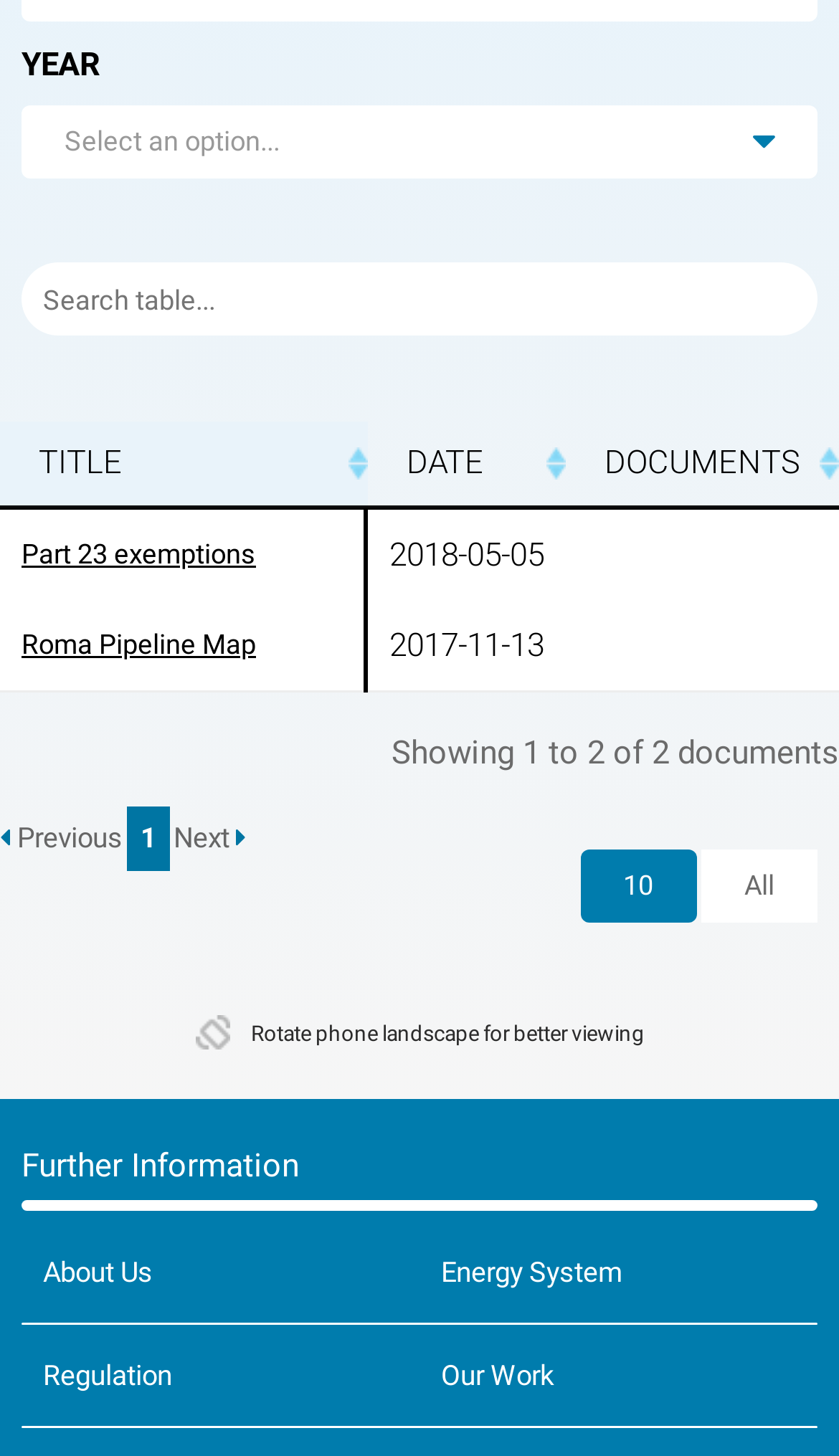Find the bounding box of the element with the following description: "Select an option...". The coordinates must be four float numbers between 0 and 1, formatted as [left, top, right, bottom].

[0.026, 0.072, 0.974, 0.123]